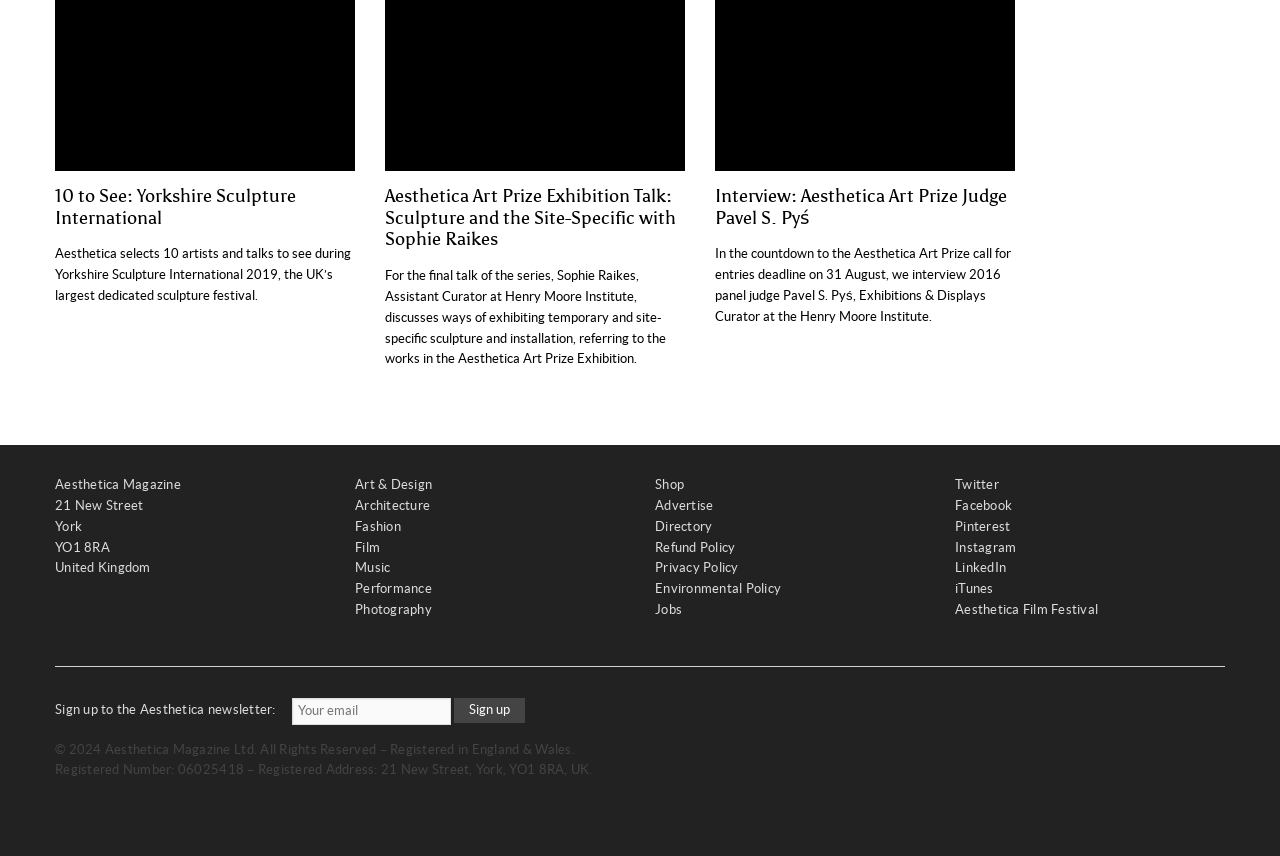Can you show the bounding box coordinates of the region to click on to complete the task described in the instruction: "Click on the 'Shop' link"?

[0.512, 0.558, 0.534, 0.575]